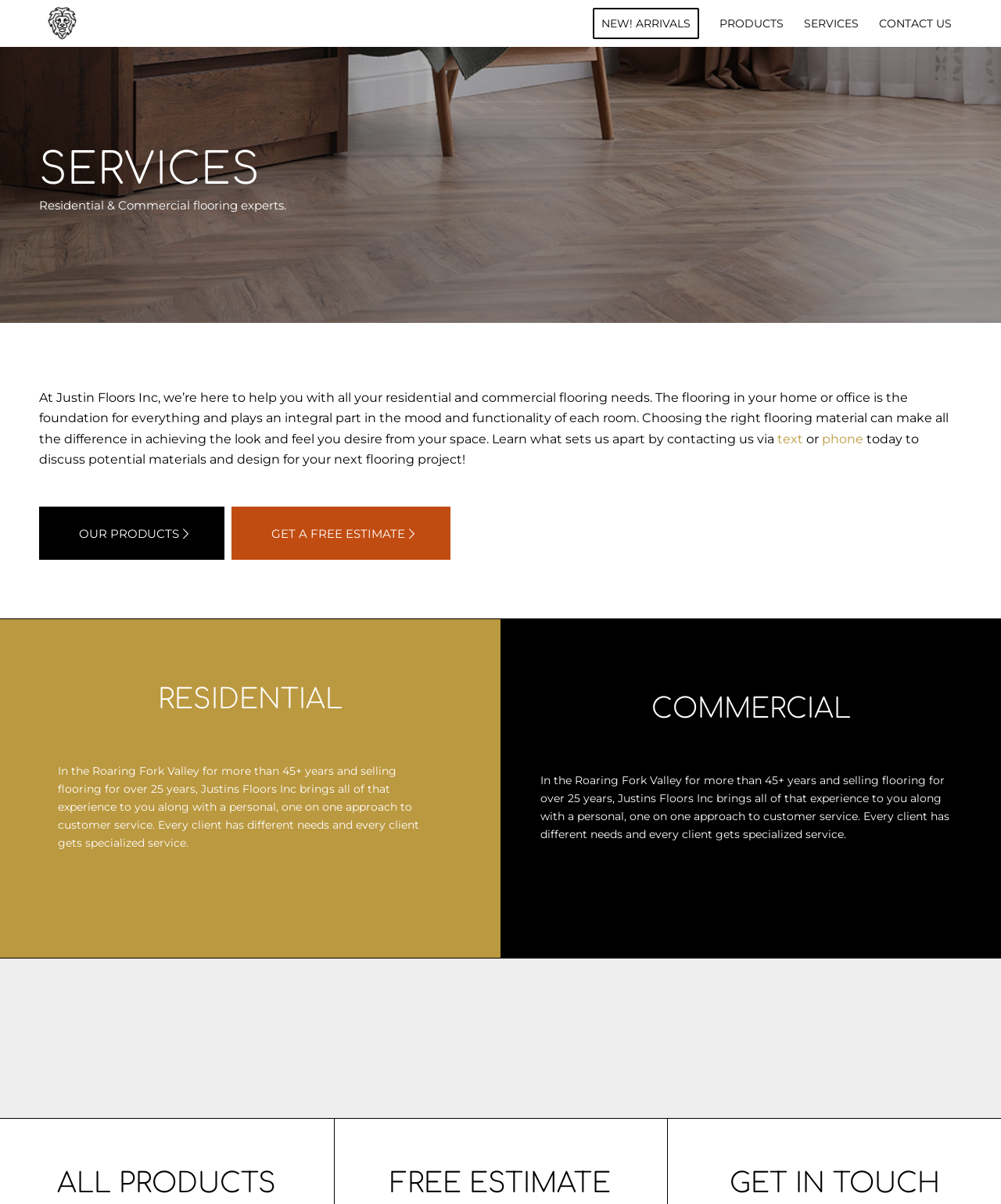Examine the image carefully and respond to the question with a detailed answer: 
What is the approach to customer service at Justin Floors Inc?

The webpage mentions that Justin Floors Inc brings a personal, one on one approach to customer service. This is stated in the 'RESIDENTIAL' section of the webpage, indicating that the company values personalized service for its clients.